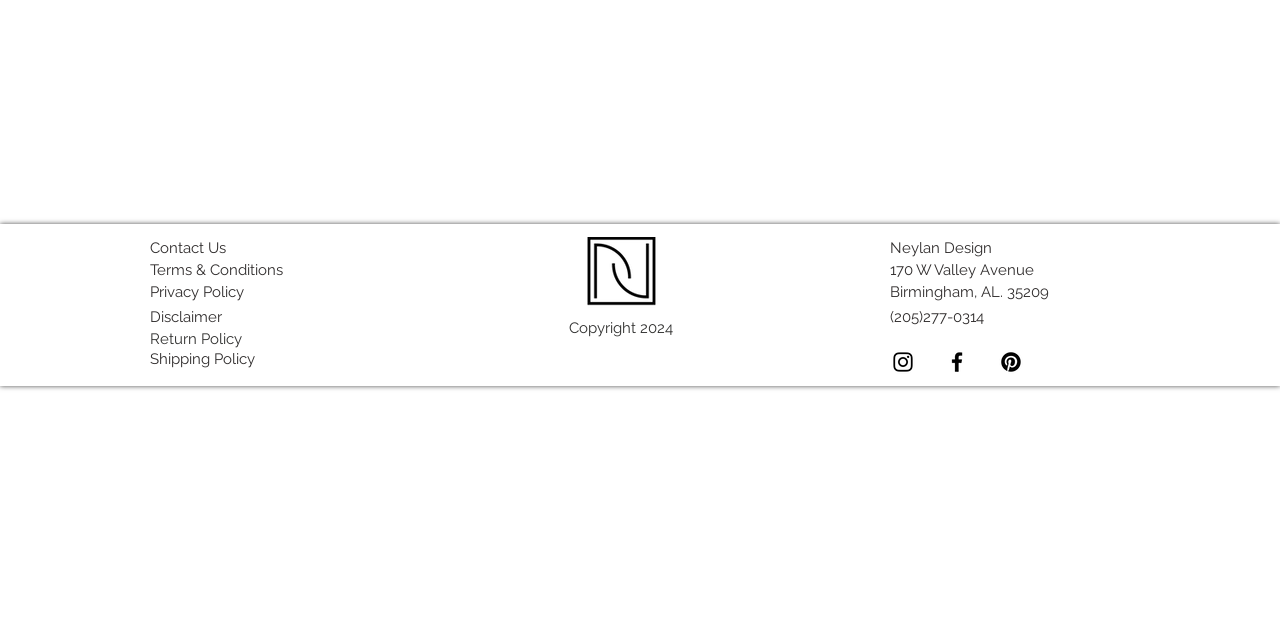Given the description of a UI element: "(205)277-0314", identify the bounding box coordinates of the matching element in the webpage screenshot.

[0.695, 0.482, 0.769, 0.51]